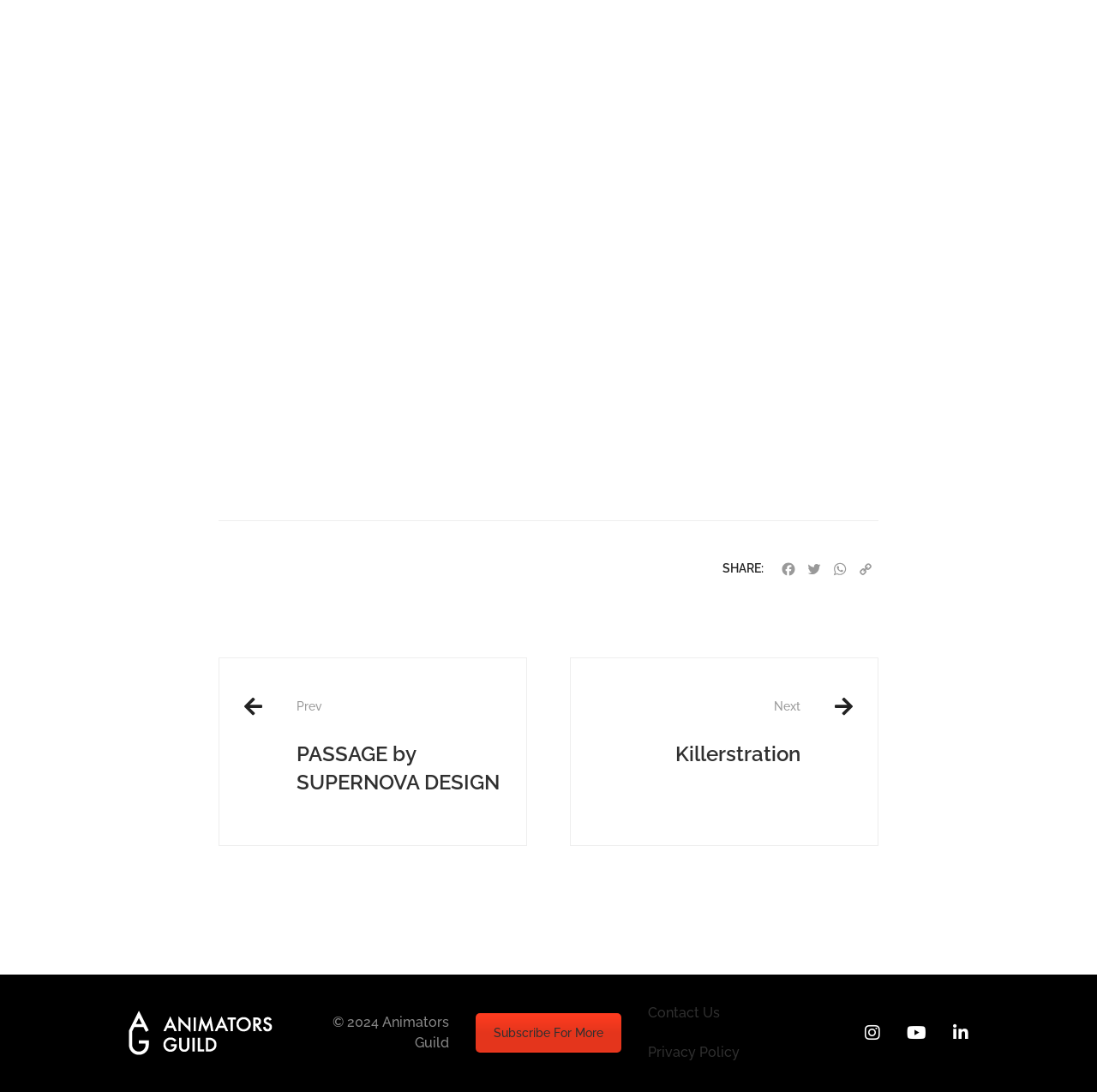Please provide a comprehensive answer to the question based on the screenshot: What is the email address to contact Studio Eeksaurus?

The email address can be found in the link at the top of the page, which says 'You can get in touch with Studio Eeksaurus at info@studioeeksaurus.com'.